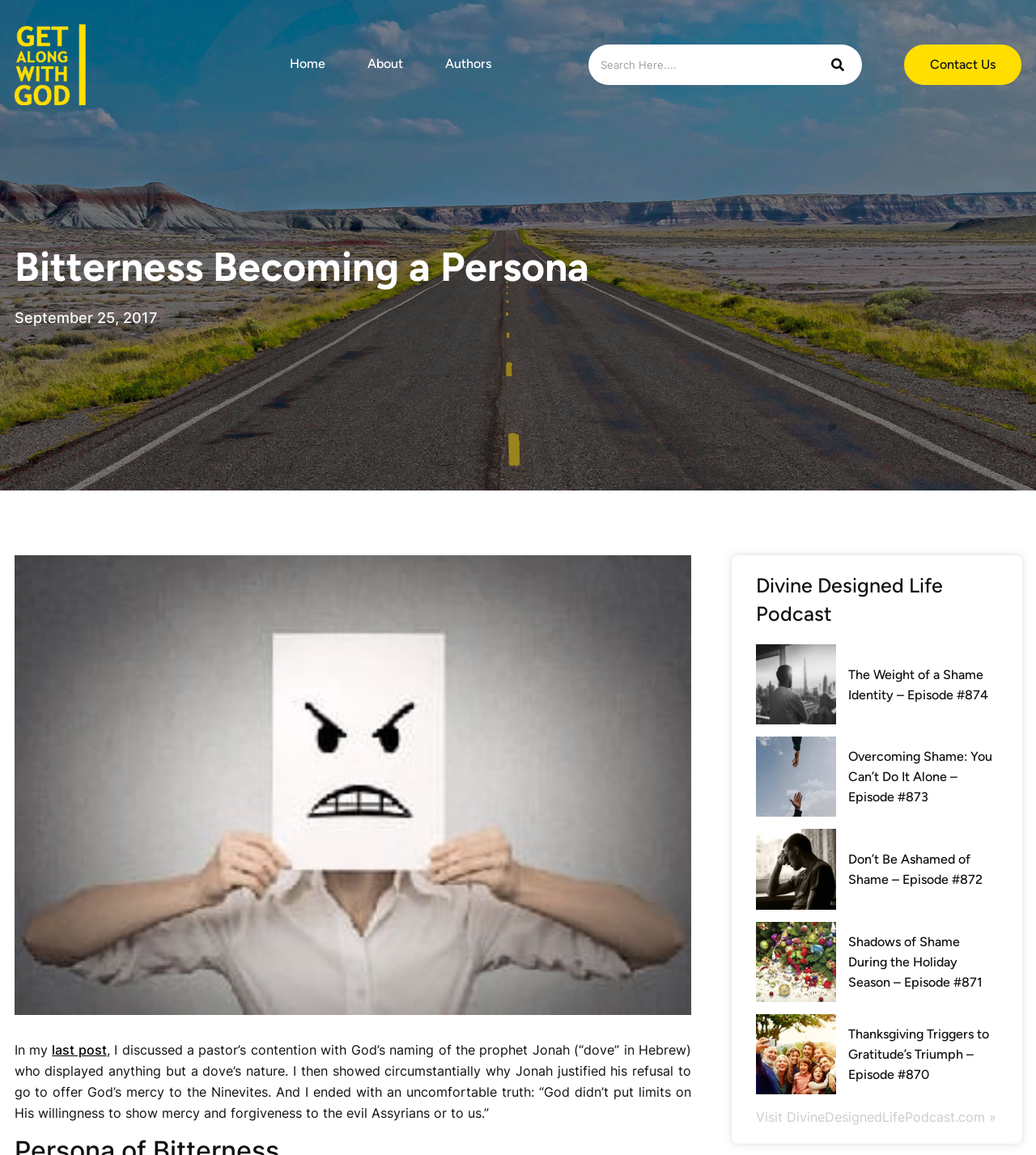Using the description "aria-label="Search" name="s" placeholder="Search Here...." title="Search"", locate and provide the bounding box of the UI element.

[0.568, 0.039, 0.785, 0.074]